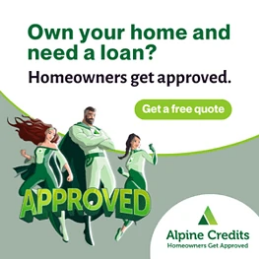Respond to the following query with just one word or a short phrase: 
What is the color of the characters' dresses?

Green